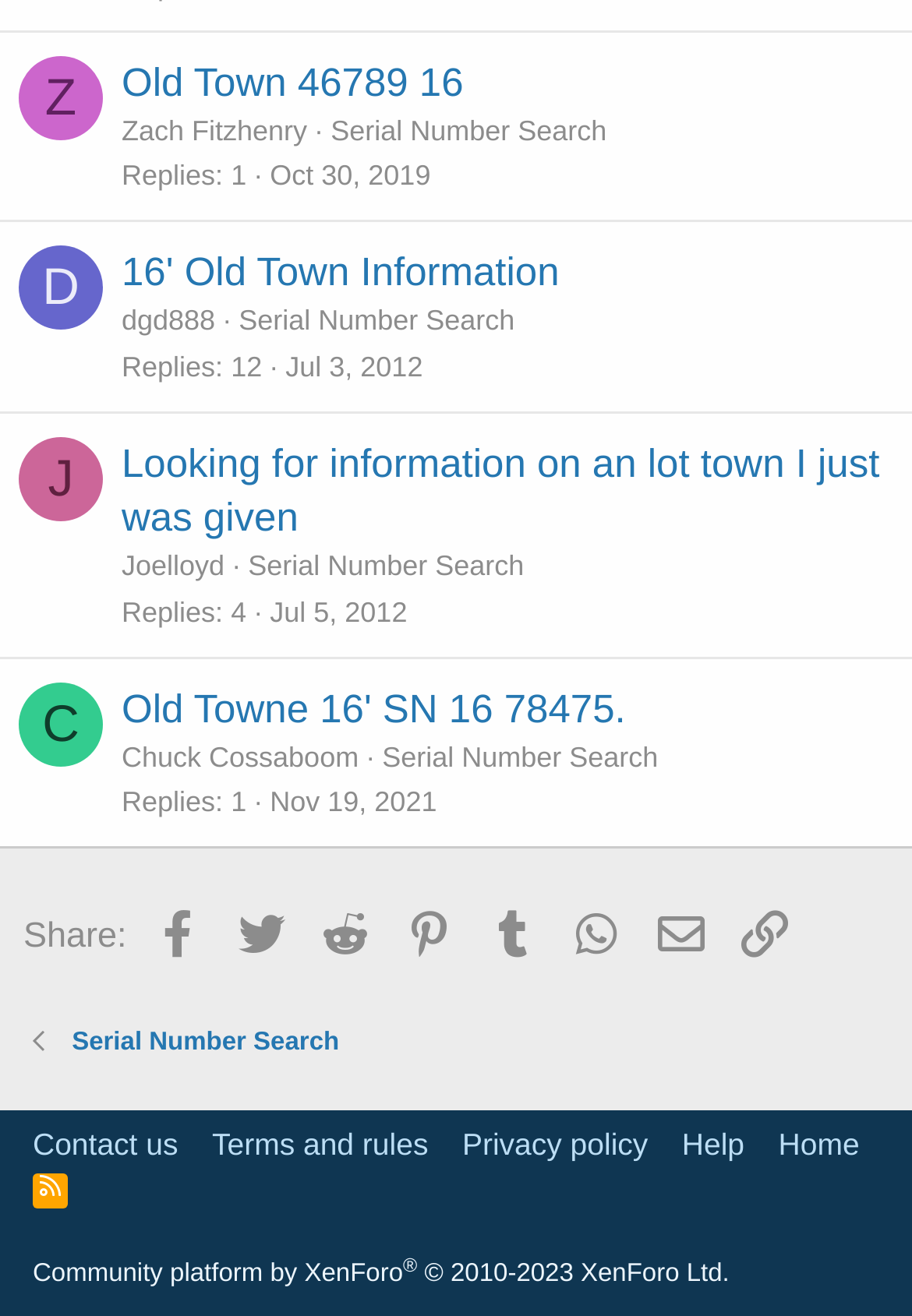Determine the bounding box coordinates for the UI element with the following description: "Night Circus". The coordinates should be four float numbers between 0 and 1, represented as [left, top, right, bottom].

None